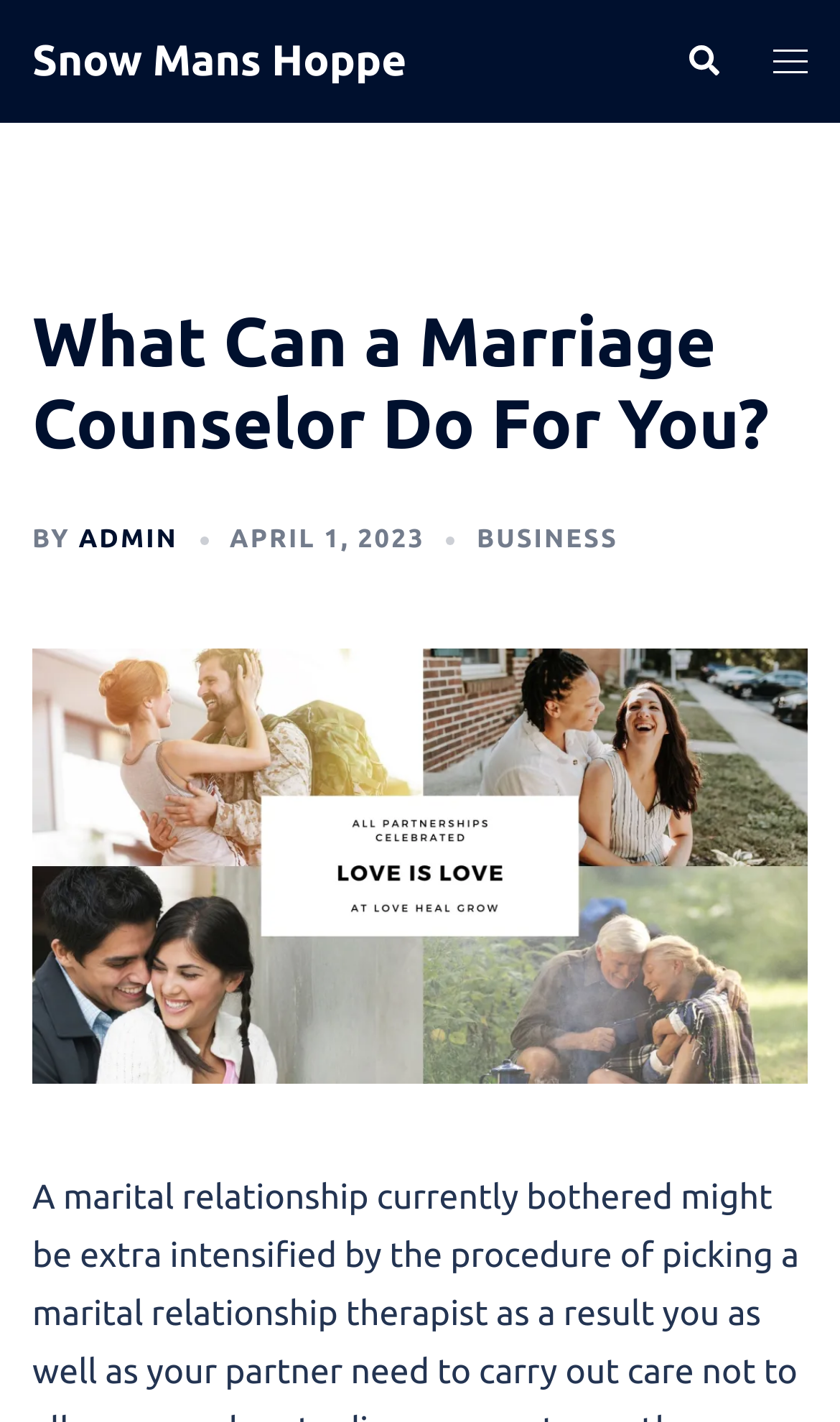How many links are in the top navigation bar?
From the screenshot, provide a brief answer in one word or phrase.

3